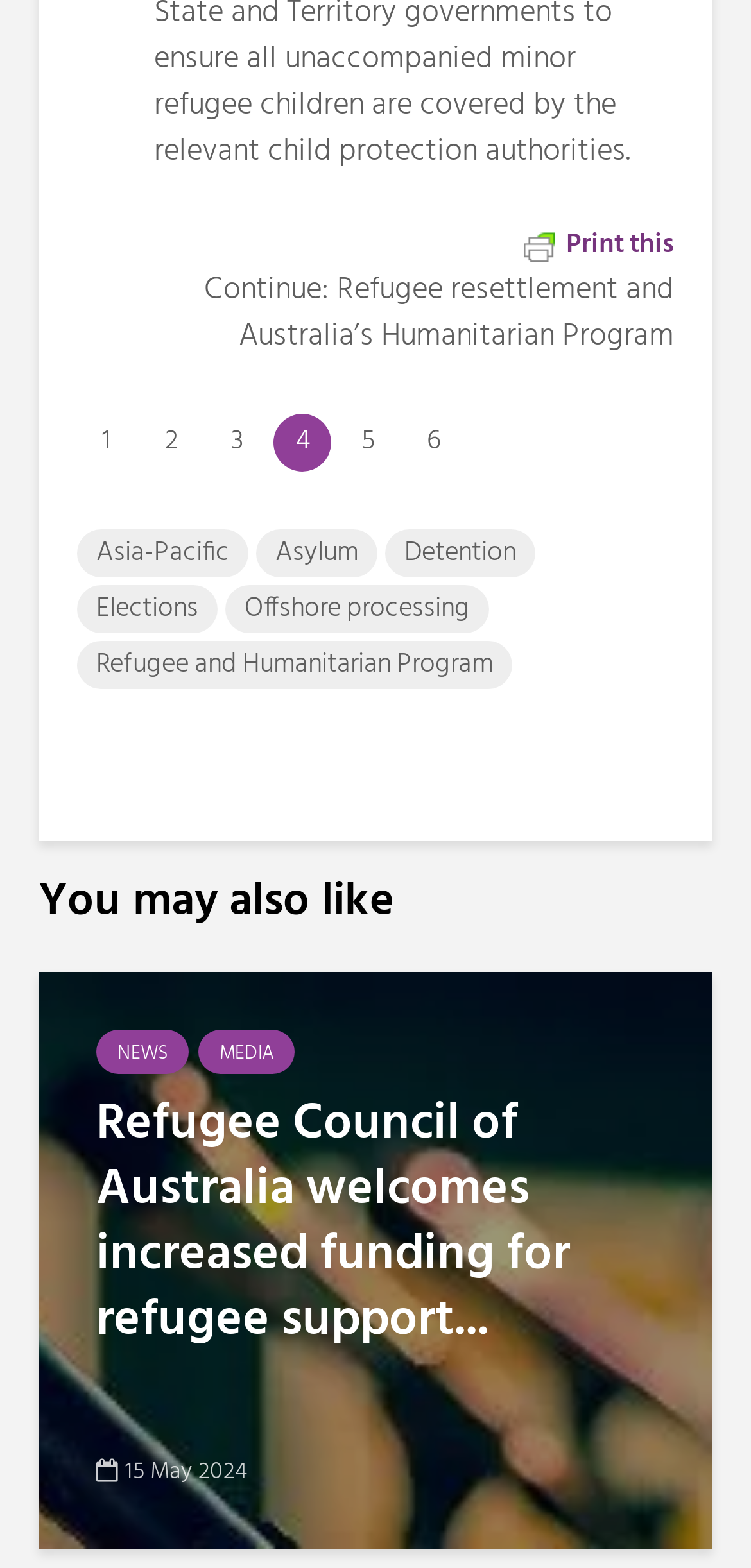Bounding box coordinates are specified in the format (top-left x, top-left y, bottom-right x, bottom-right y). All values are floating point numbers bounded between 0 and 1. Please provide the bounding box coordinate of the region this sentence describes: Print this

[0.697, 0.143, 0.897, 0.171]